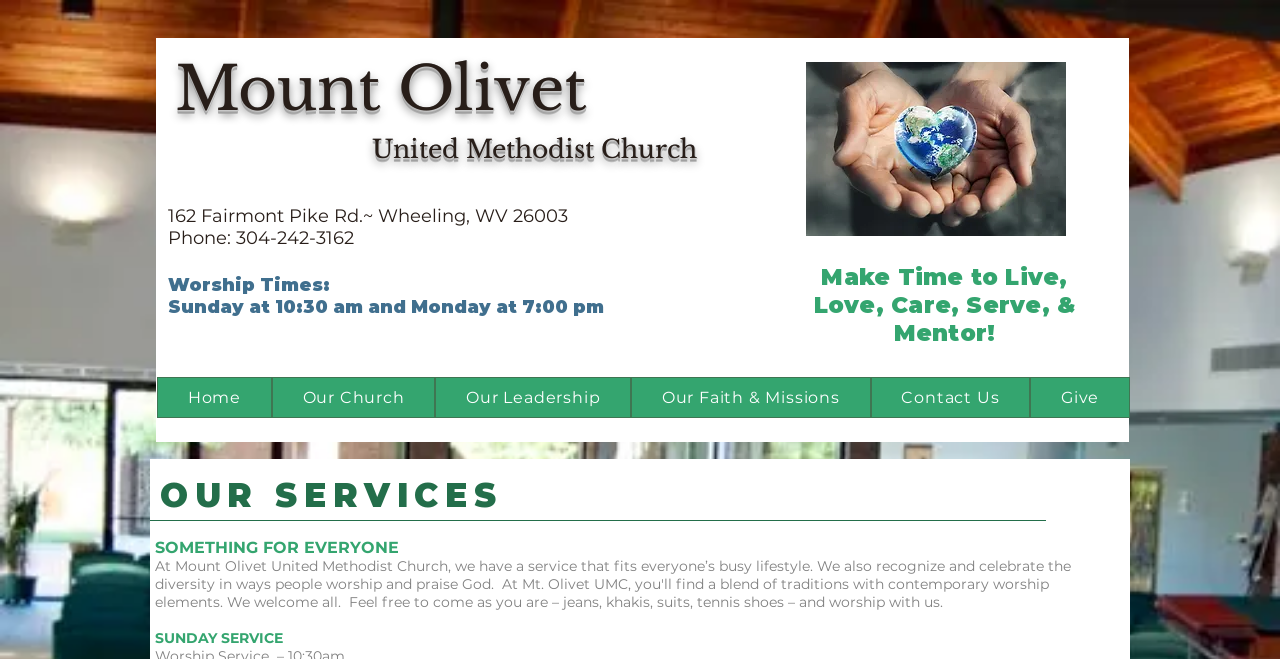Provide the bounding box coordinates for the UI element that is described as: "Our Leadership".

[0.34, 0.572, 0.493, 0.634]